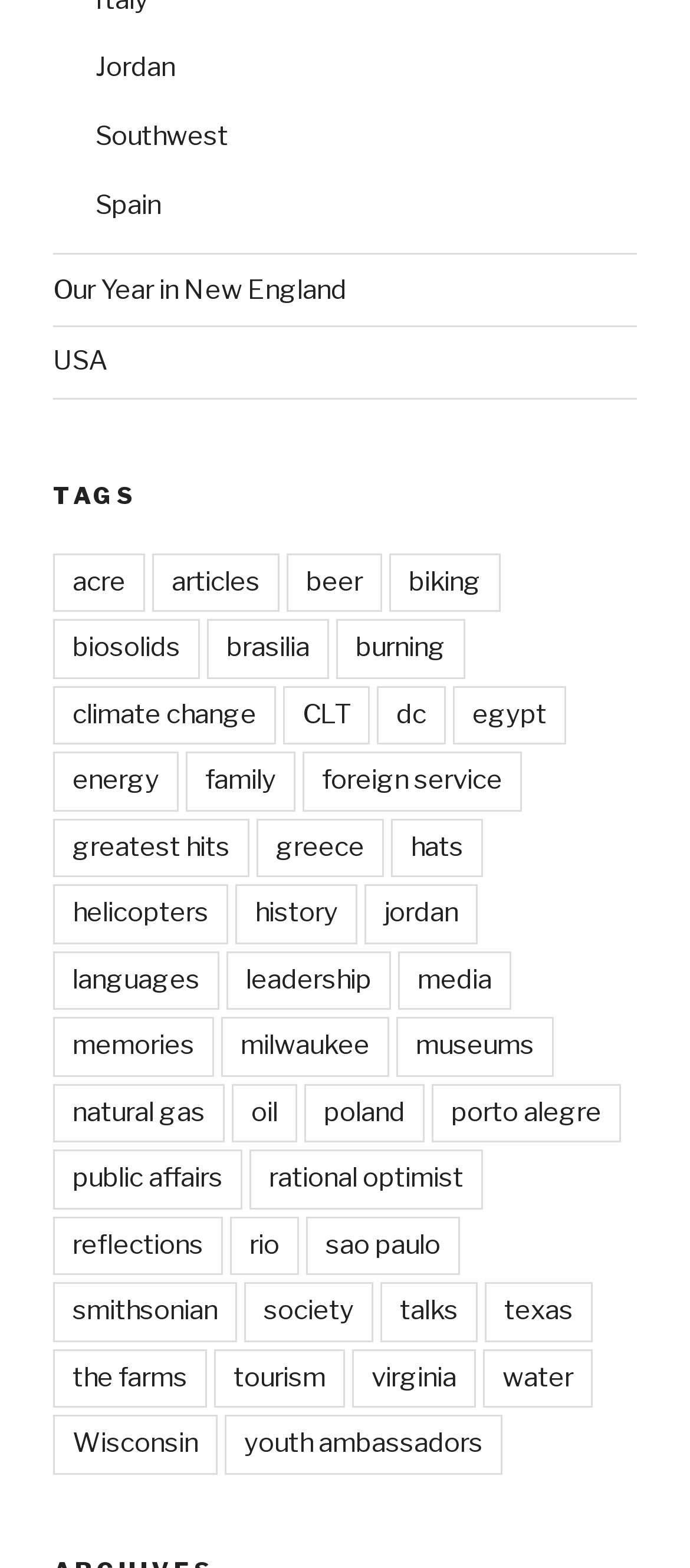Determine the bounding box coordinates of the region I should click to achieve the following instruction: "go to agen138 slot page". Ensure the bounding box coordinates are four float numbers between 0 and 1, i.e., [left, top, right, bottom].

None